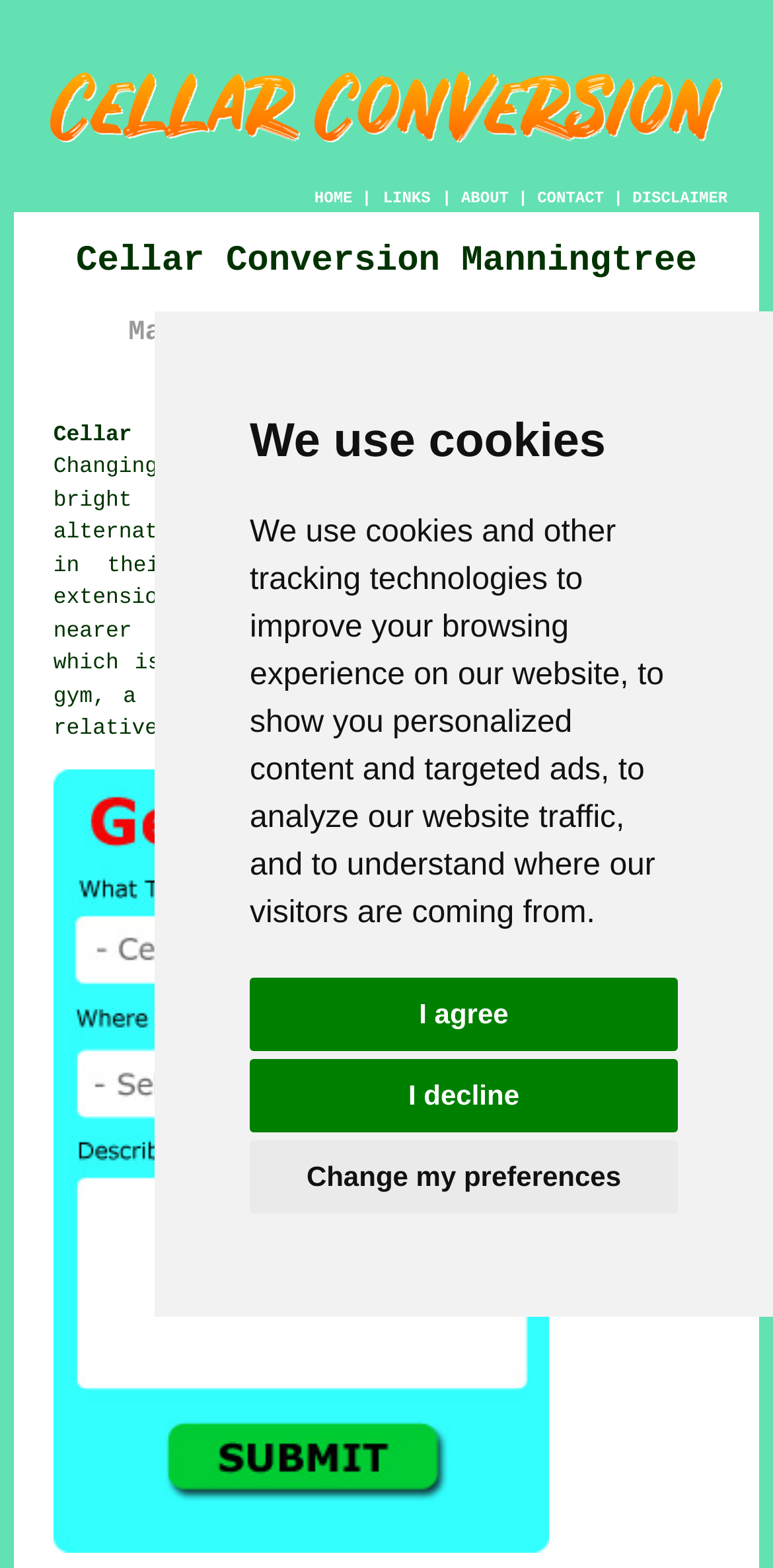How can one get a quote for cellar conversion?
Look at the screenshot and give a one-word or phrase answer.

Free quote